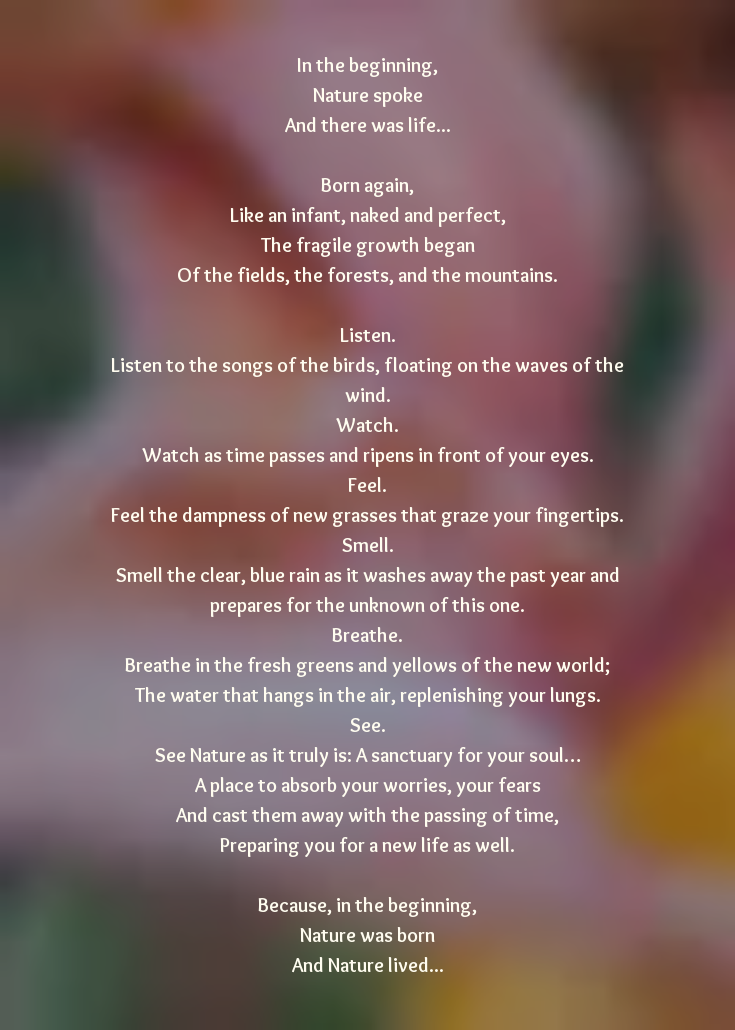Is the background of the image blurred?
Give a single word or phrase answer based on the content of the image.

Yes